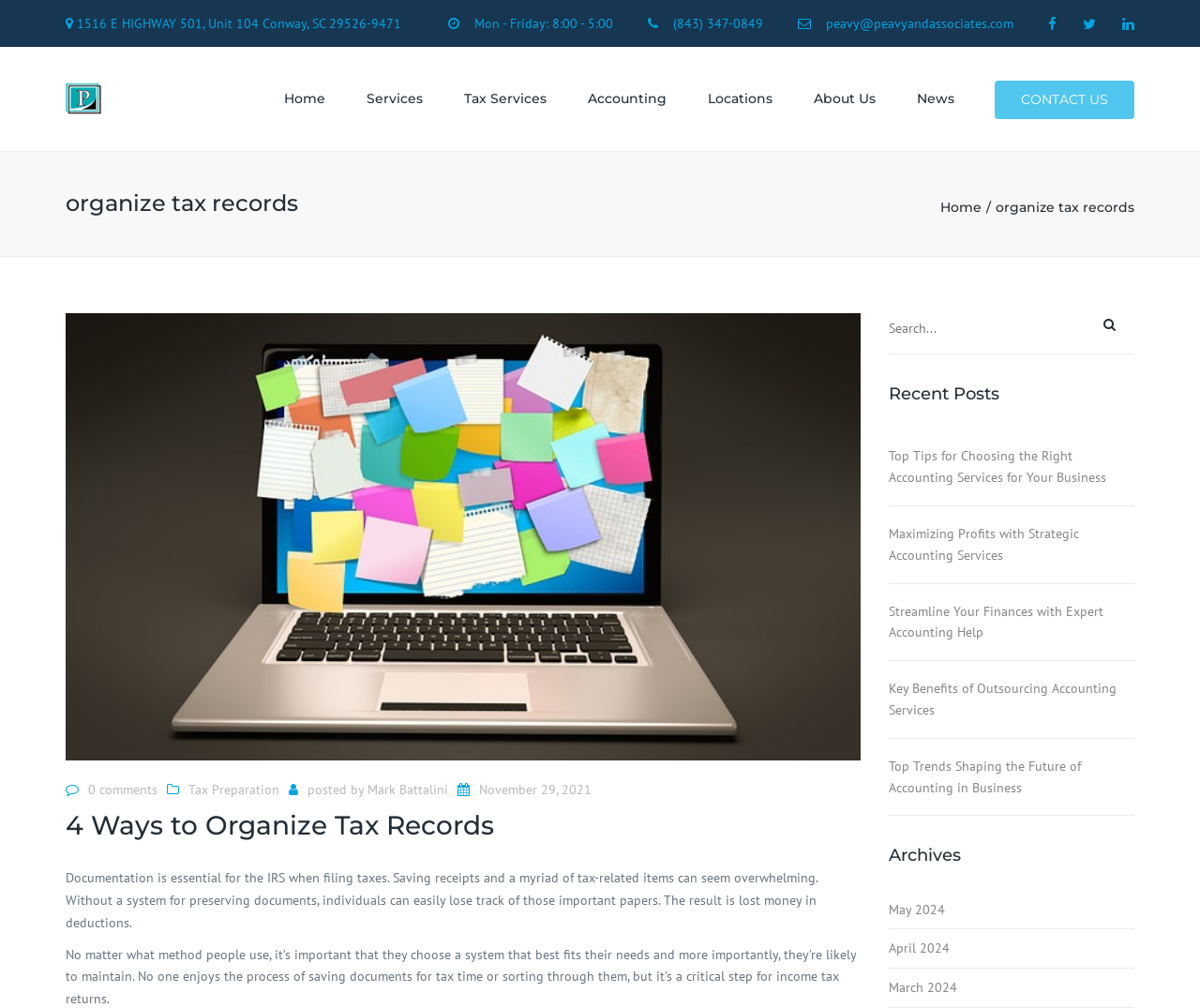Identify the bounding box coordinates of the section to be clicked to complete the task described by the following instruction: "read about 4 ways to organize tax records". The coordinates should be four float numbers between 0 and 1, formatted as [left, top, right, bottom].

[0.055, 0.802, 0.412, 0.851]